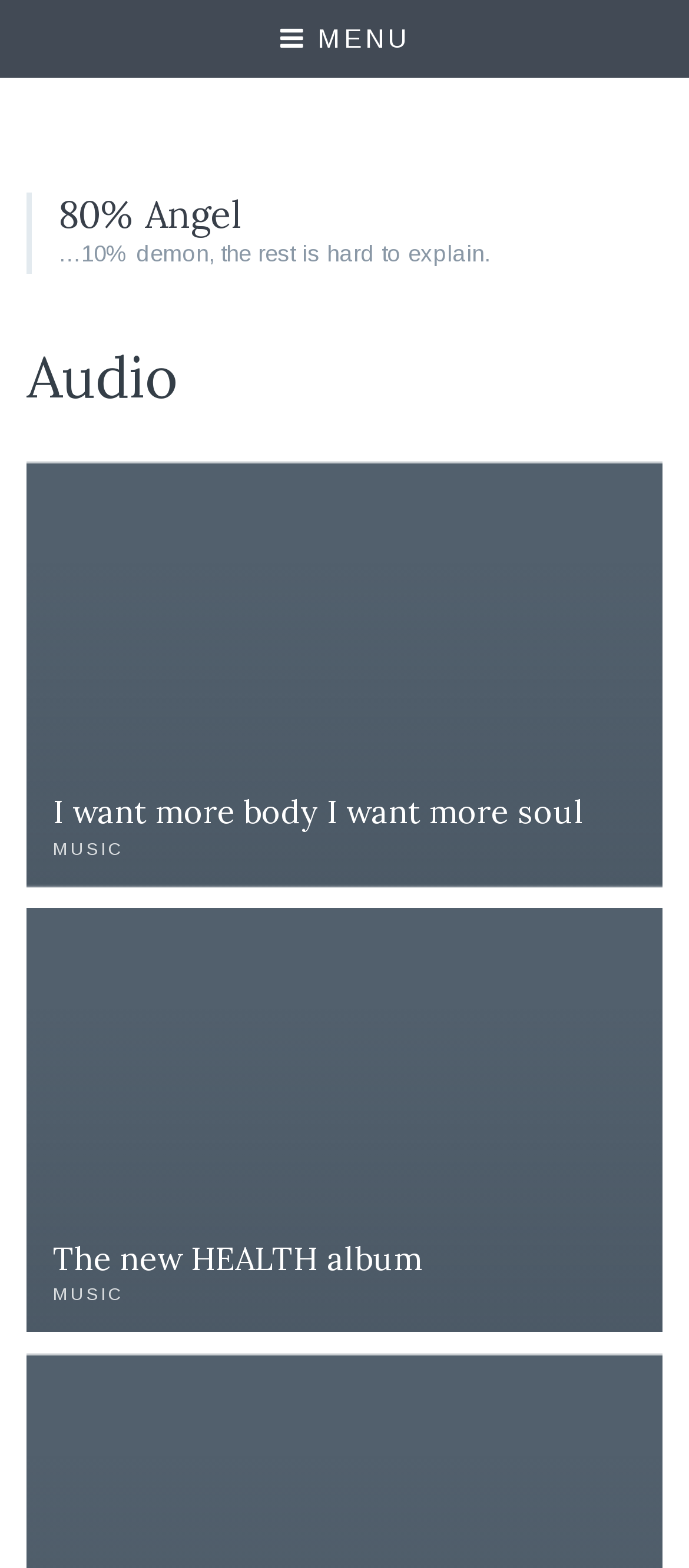Provide a brief response to the question below using one word or phrase:
What is the description of the image?

fallback